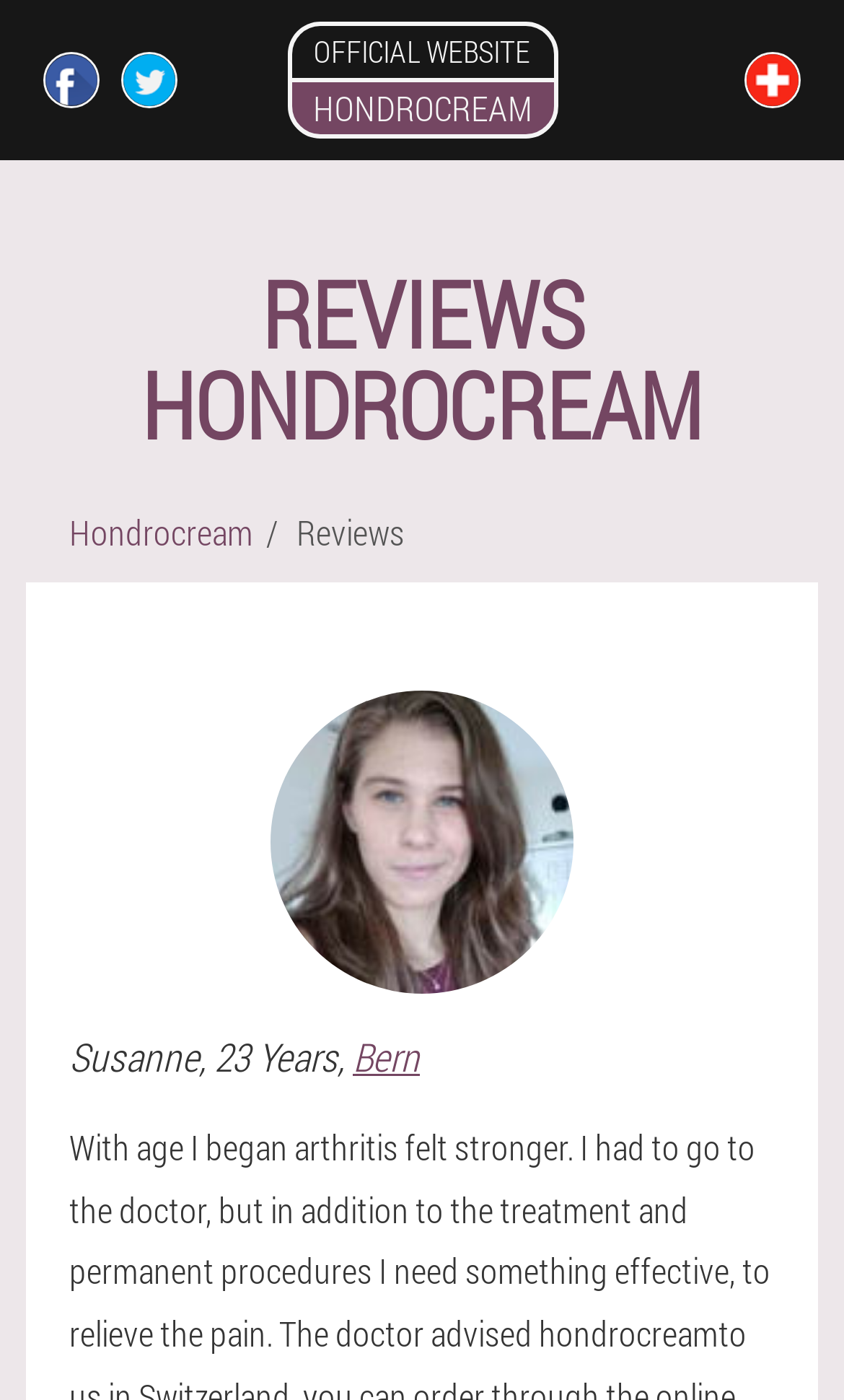Please answer the following query using a single word or phrase: 
How old is Susanne?

23